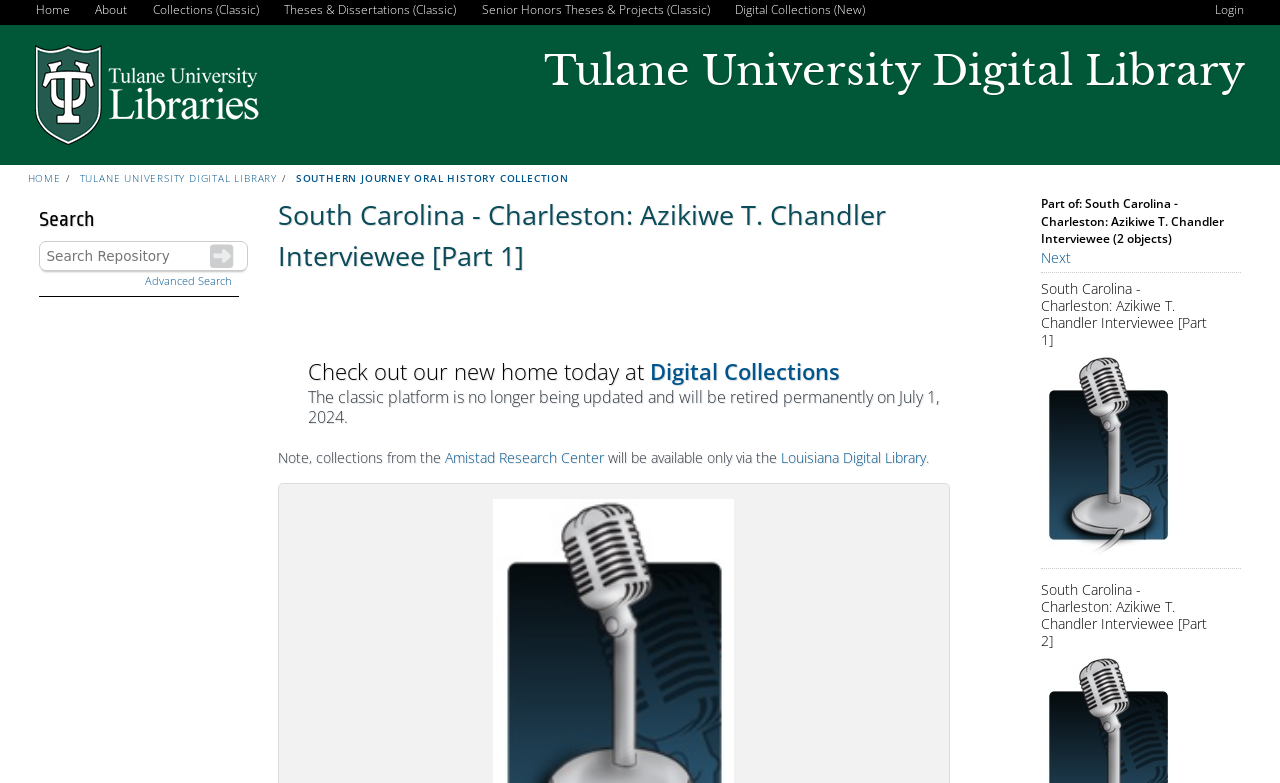Identify the bounding box coordinates of the section that should be clicked to achieve the task described: "Search for something".

[0.03, 0.308, 0.194, 0.346]